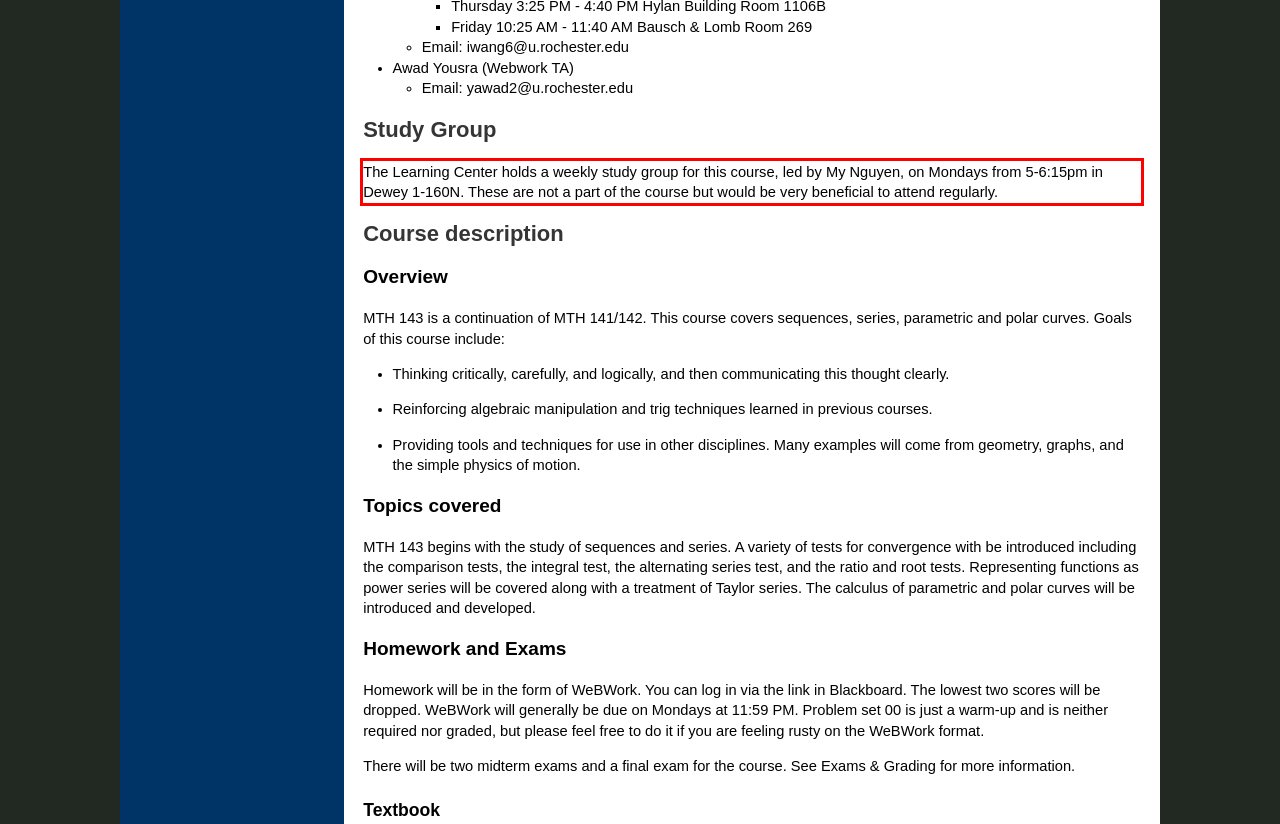Identify and transcribe the text content enclosed by the red bounding box in the given screenshot.

The Learning Center holds a weekly study group for this course, led by My Nguyen, on Mondays from 5-6:15pm in Dewey 1-160N. These are not a part of the course but would be very beneficial to attend regularly.